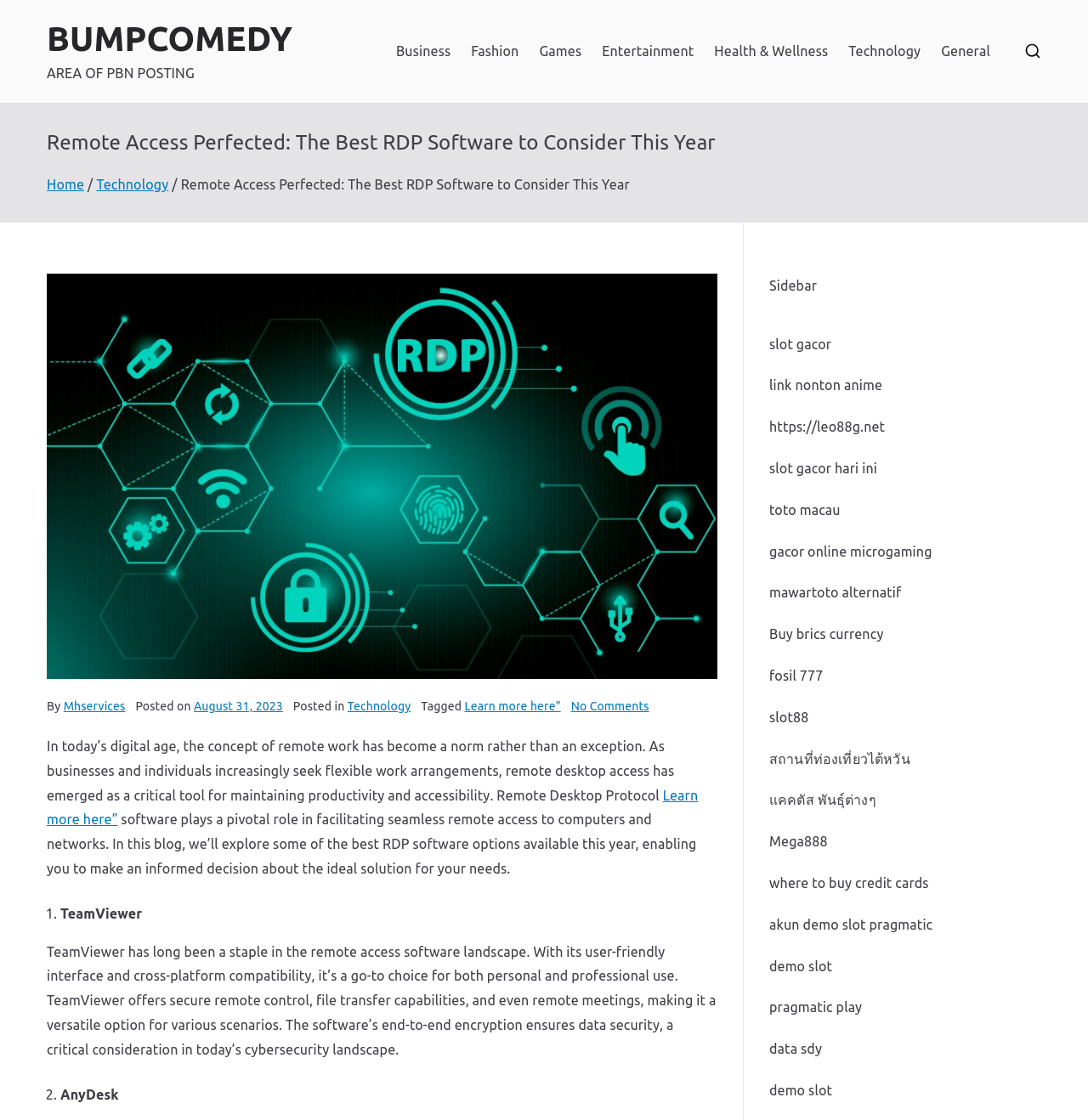Point out the bounding box coordinates of the section to click in order to follow this instruction: "Read the article by Mhservices".

[0.058, 0.624, 0.115, 0.636]